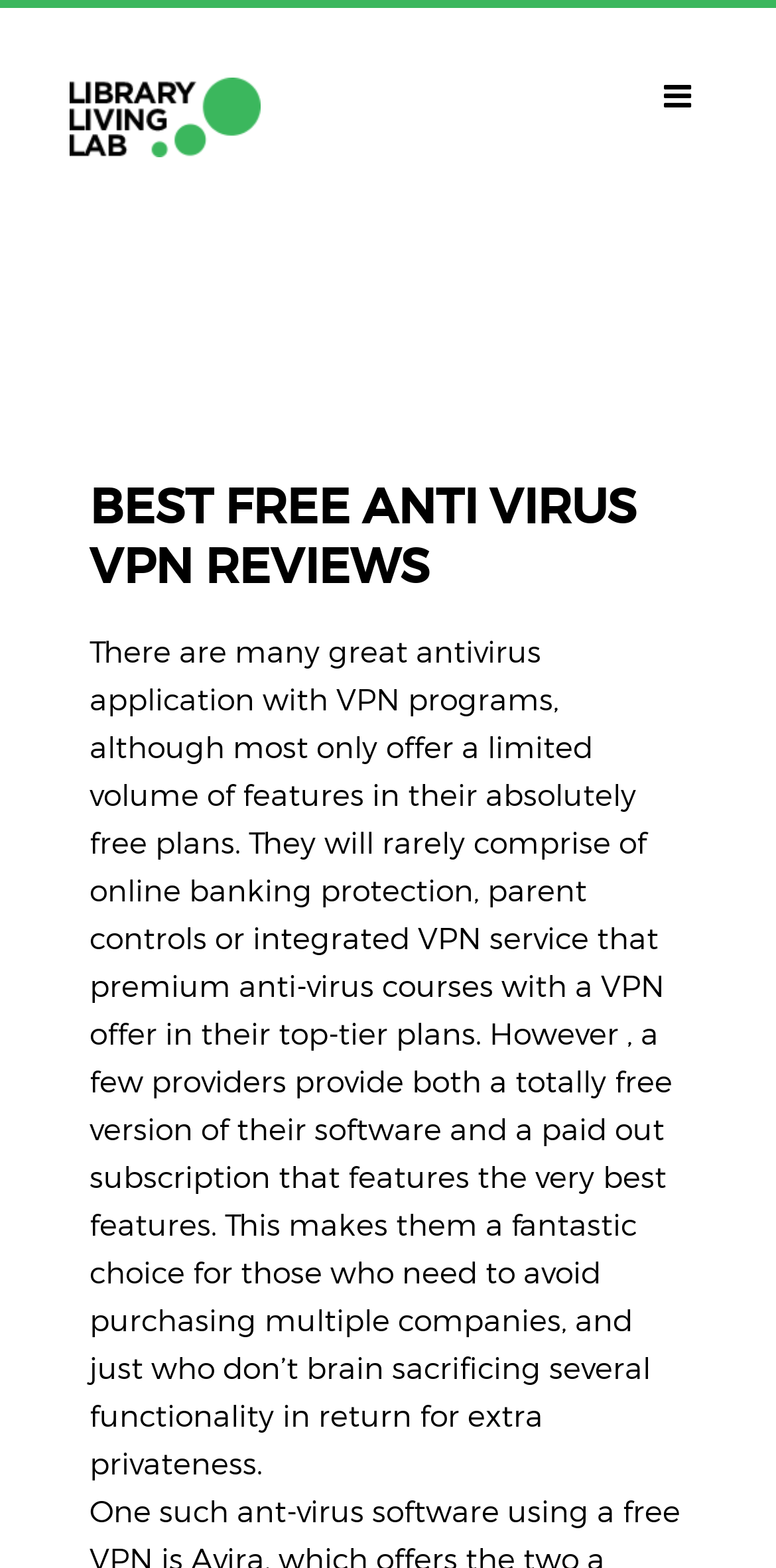Return the bounding box coordinates of the UI element that corresponds to this description: "QUÈ FEM?Línies de treball". The coordinates must be given as four float numbers in the range of 0 and 1, [left, top, right, bottom].

[0.244, 0.261, 0.756, 0.313]